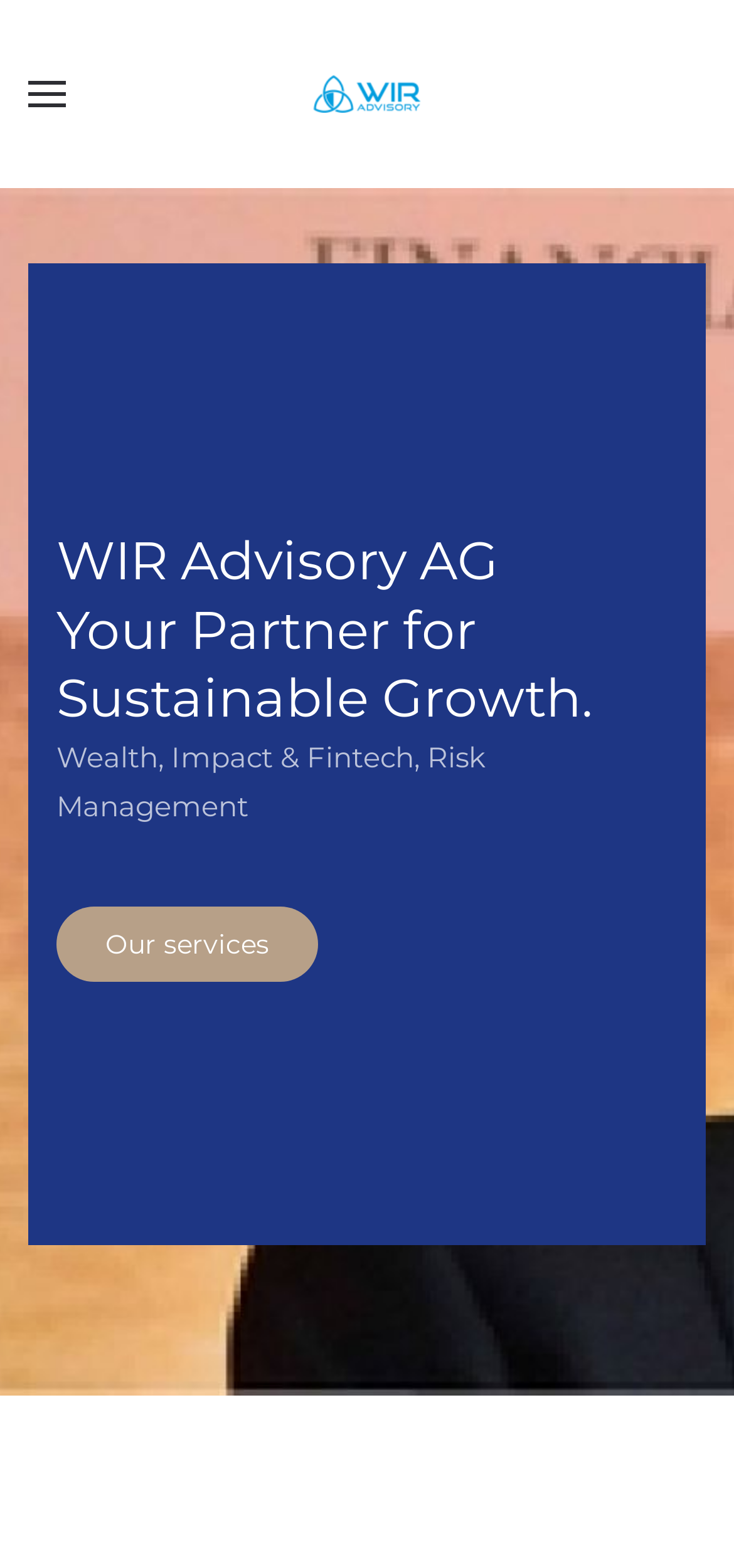Is there a way to skip to the main content?
Please provide a comprehensive answer based on the information in the image.

I found a link element that says 'Skip to main content', which suggests that it allows users to bypass other content and go directly to the main content of the page.